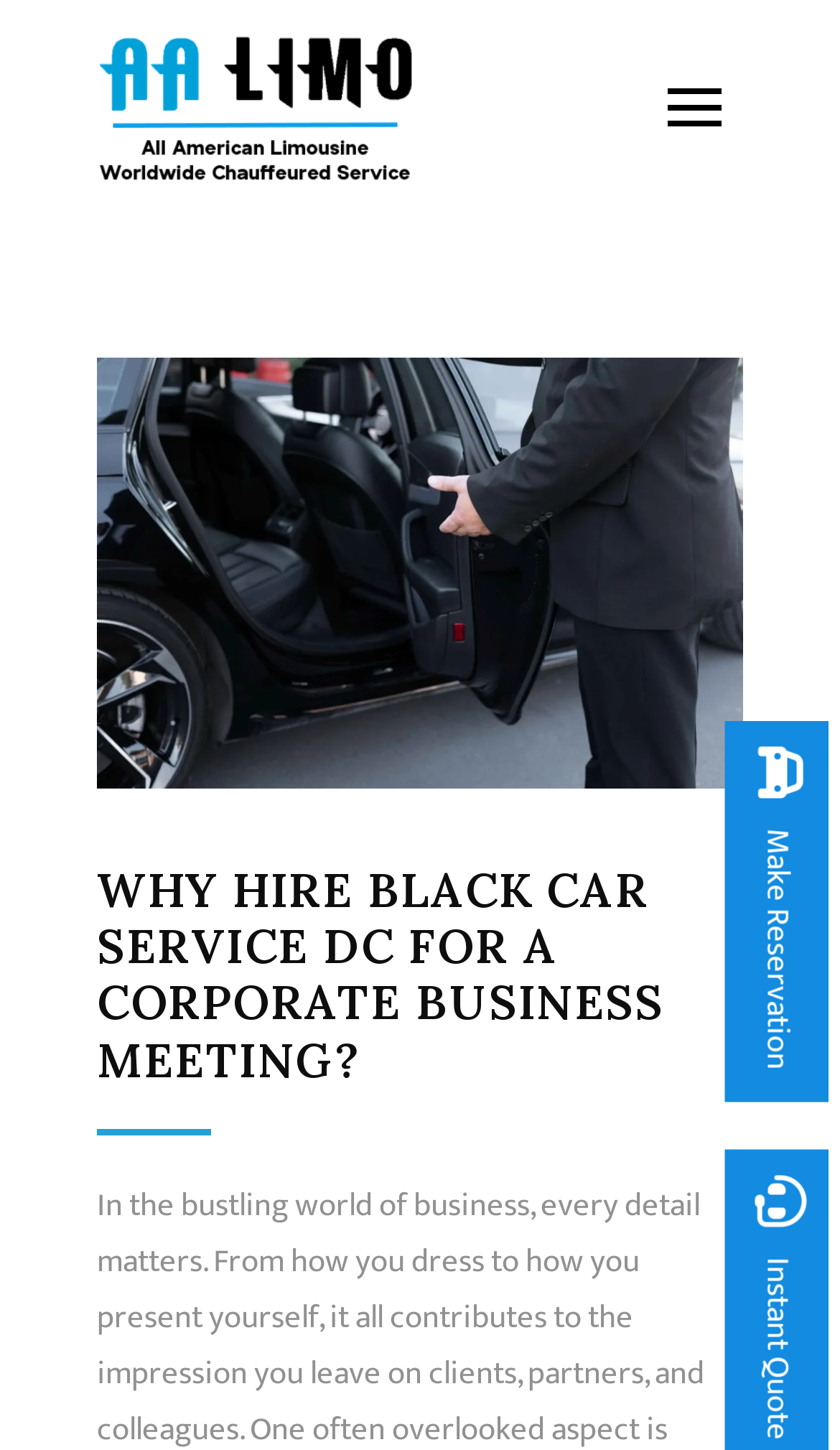Respond concisely with one word or phrase to the following query:
What is the name of the company?

Black Car Service DC